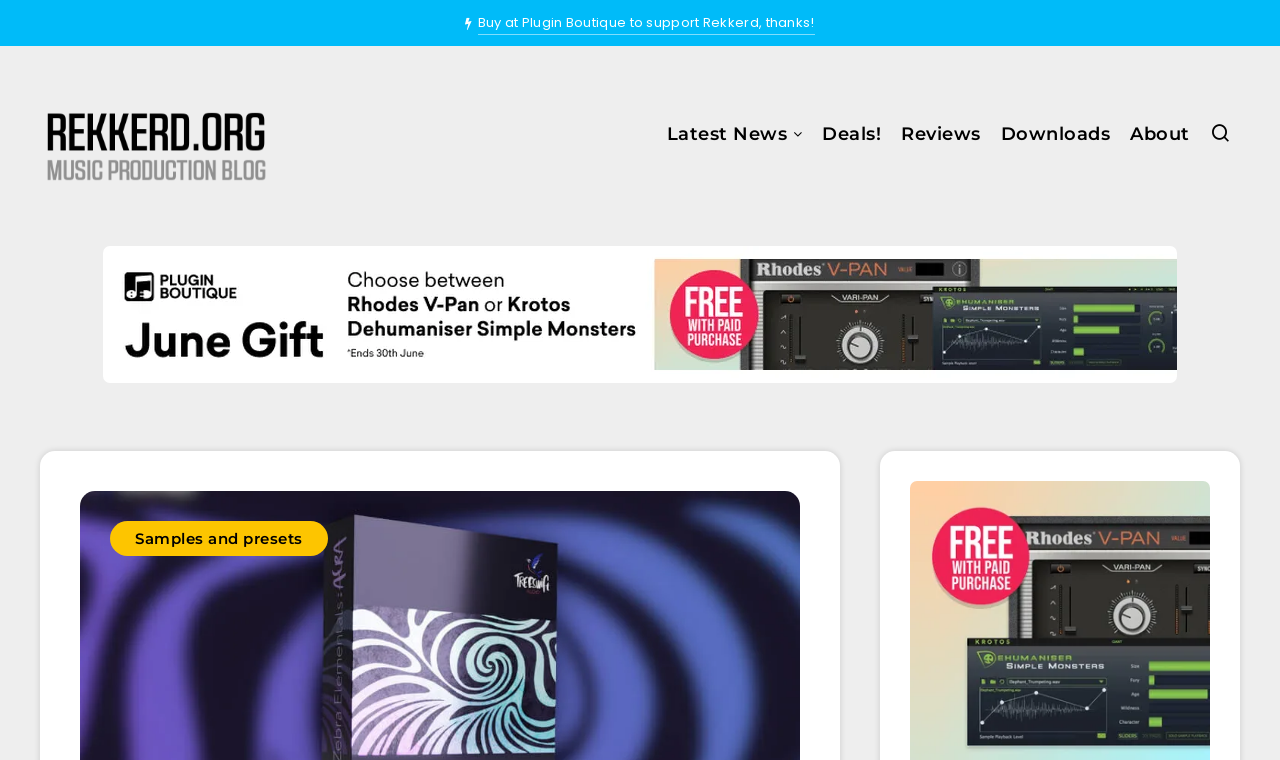What is the purpose of the 'Rekkerd.org' link?
Respond with a short answer, either a single word or a phrase, based on the image.

To support Rekkerd